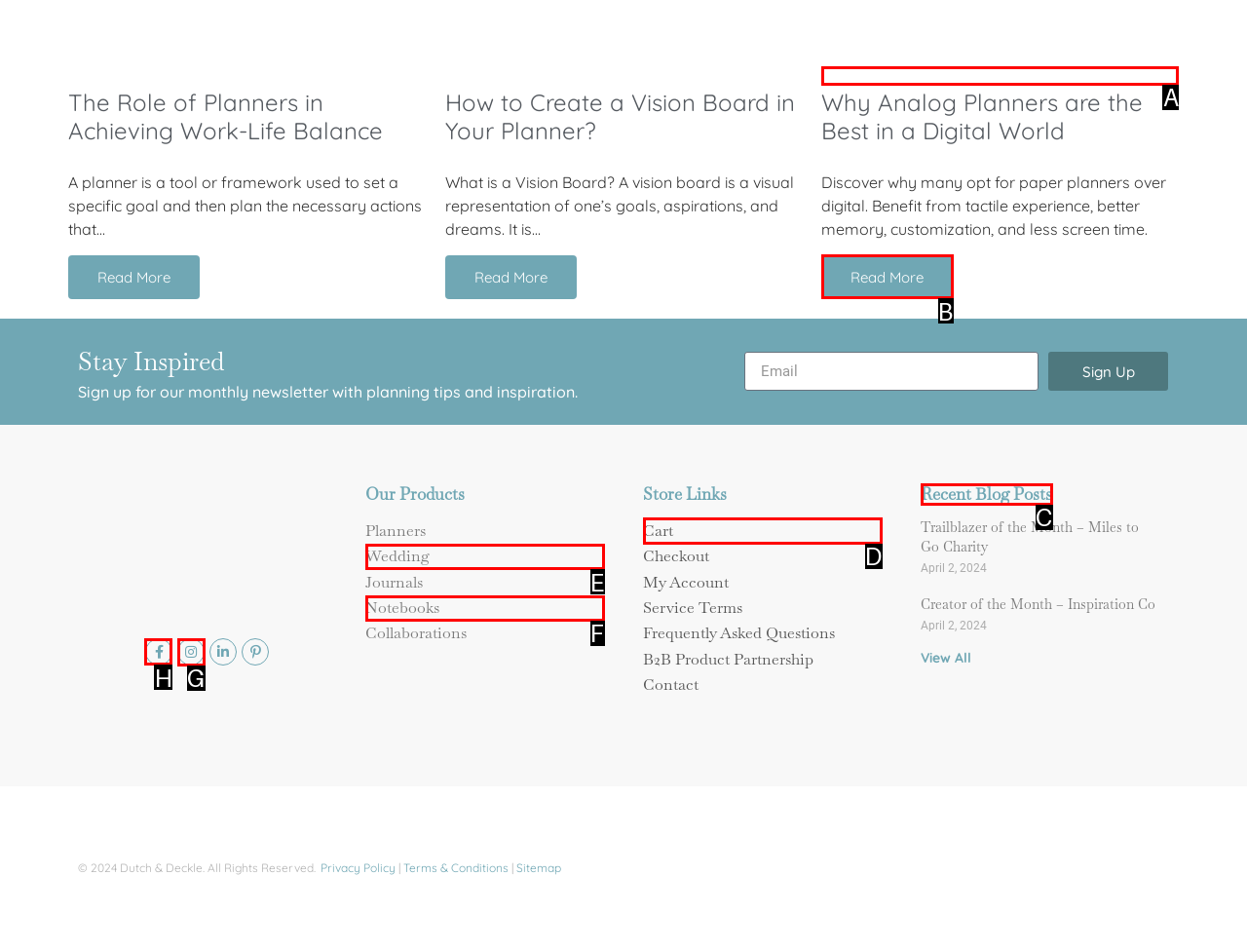Identify the HTML element you need to click to achieve the task: Follow on Facebook. Respond with the corresponding letter of the option.

H